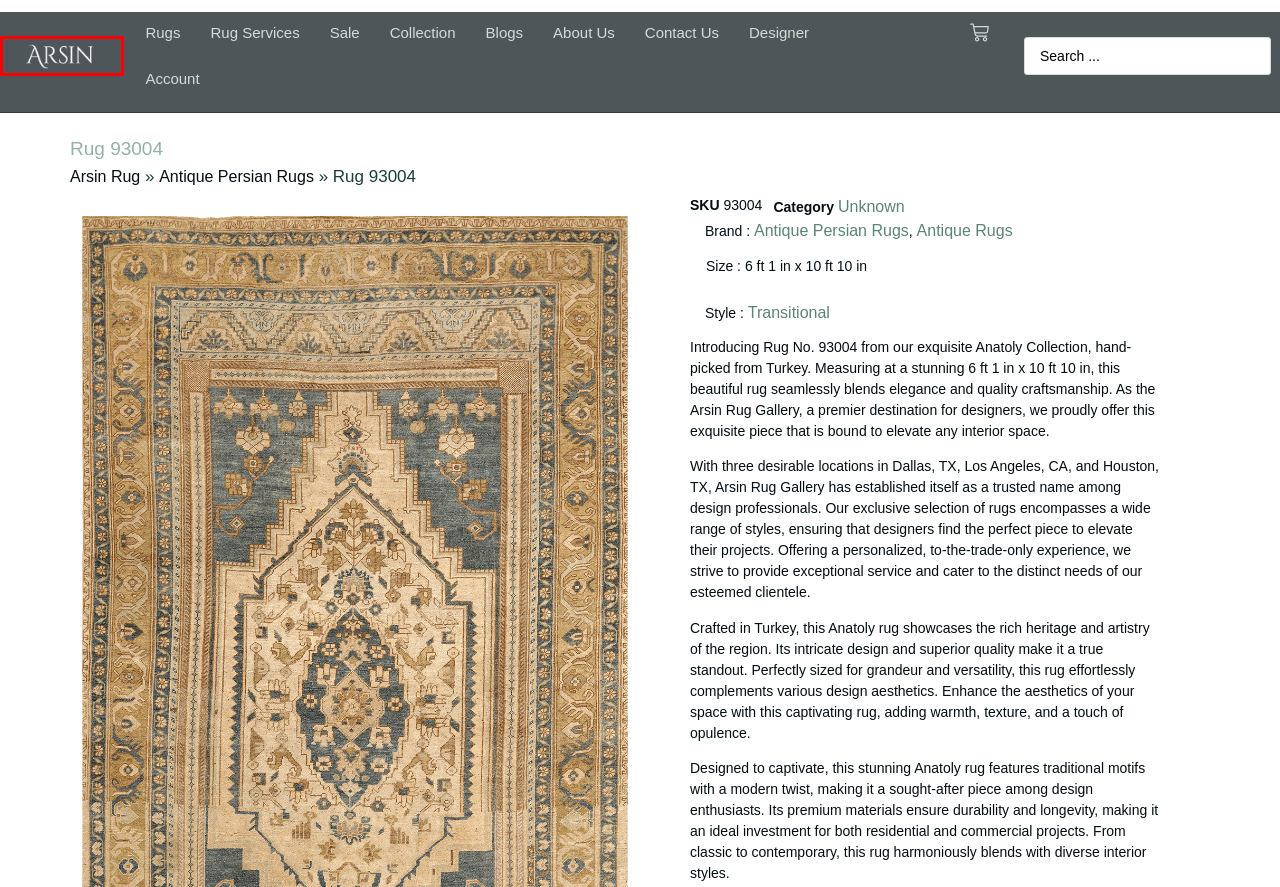Observe the webpage screenshot and focus on the red bounding box surrounding a UI element. Choose the most appropriate webpage description that corresponds to the new webpage after clicking the element in the bounding box. Here are the candidates:
A. Blogs - Arsin Rug Gallery About Persian Rugs And Oriental Carpets | Arsin Rug Gallery
B. Rugs - Arsin Rug Gallery
C. Unknown Archives - Arsin Rug Gallery
D. Contact Us - Arsin Rug Gallery
E. Transitional Archives - Arsin Rug Gallery
F. Register Designer - Arsin Rug Gallery
G. Antique Rugs - Arsin Rug Gallery
H. Persian Rugs And A Variety Of Antique And Handmade International Rugs

H